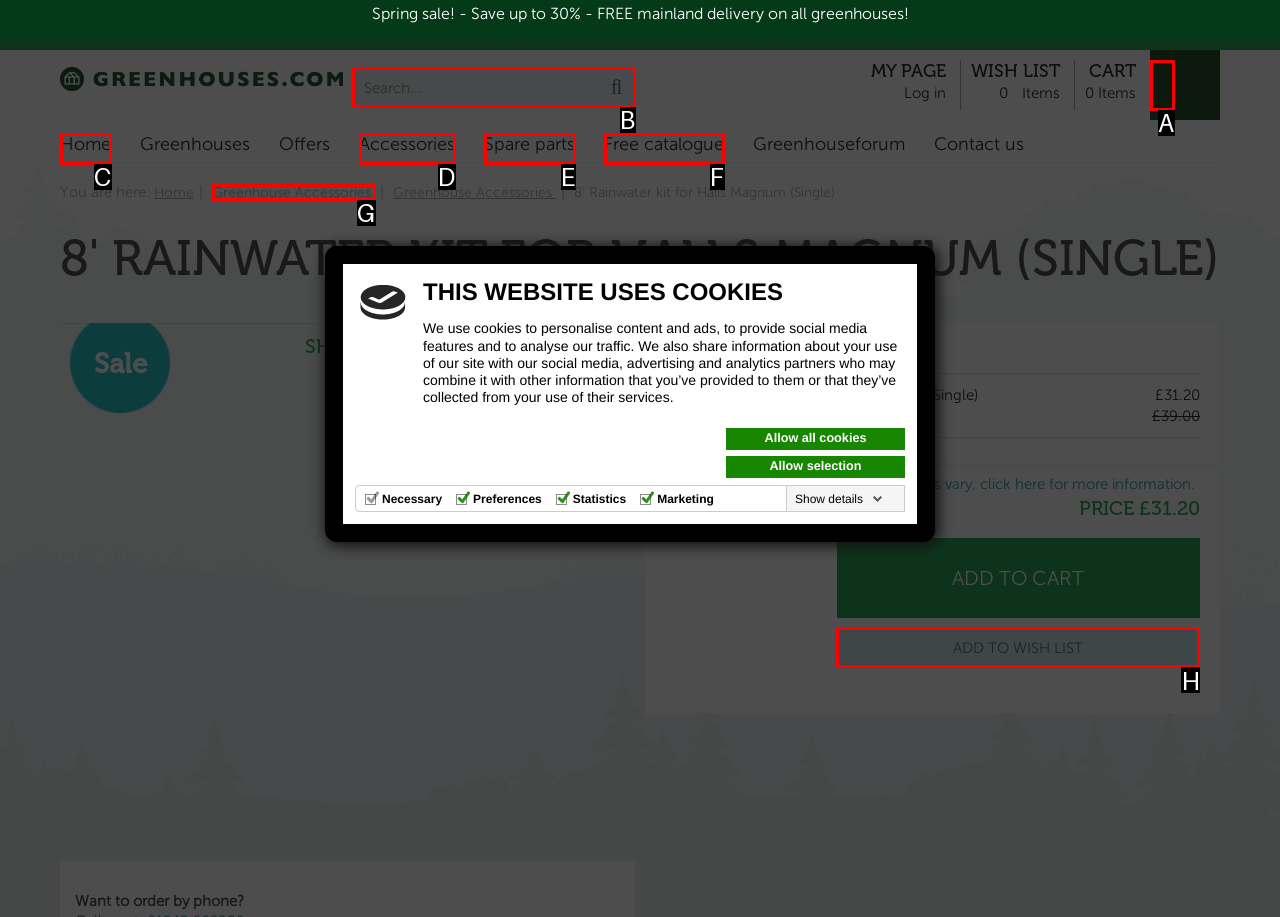Given the description: Deep cleaning, determine the corresponding lettered UI element.
Answer with the letter of the selected option.

None